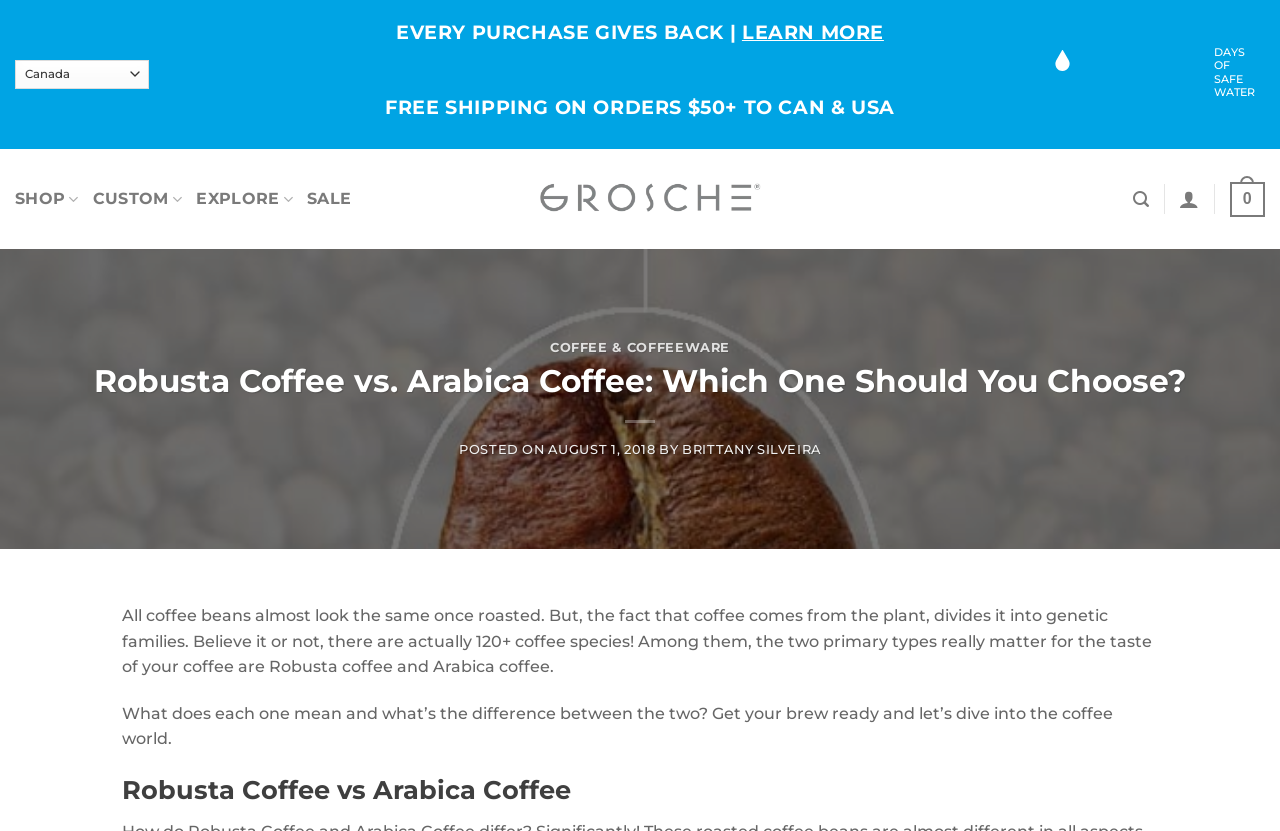Identify the bounding box coordinates for the element you need to click to achieve the following task: "Search for something". Provide the bounding box coordinates as four float numbers between 0 and 1, in the form [left, top, right, bottom].

[0.885, 0.216, 0.898, 0.263]